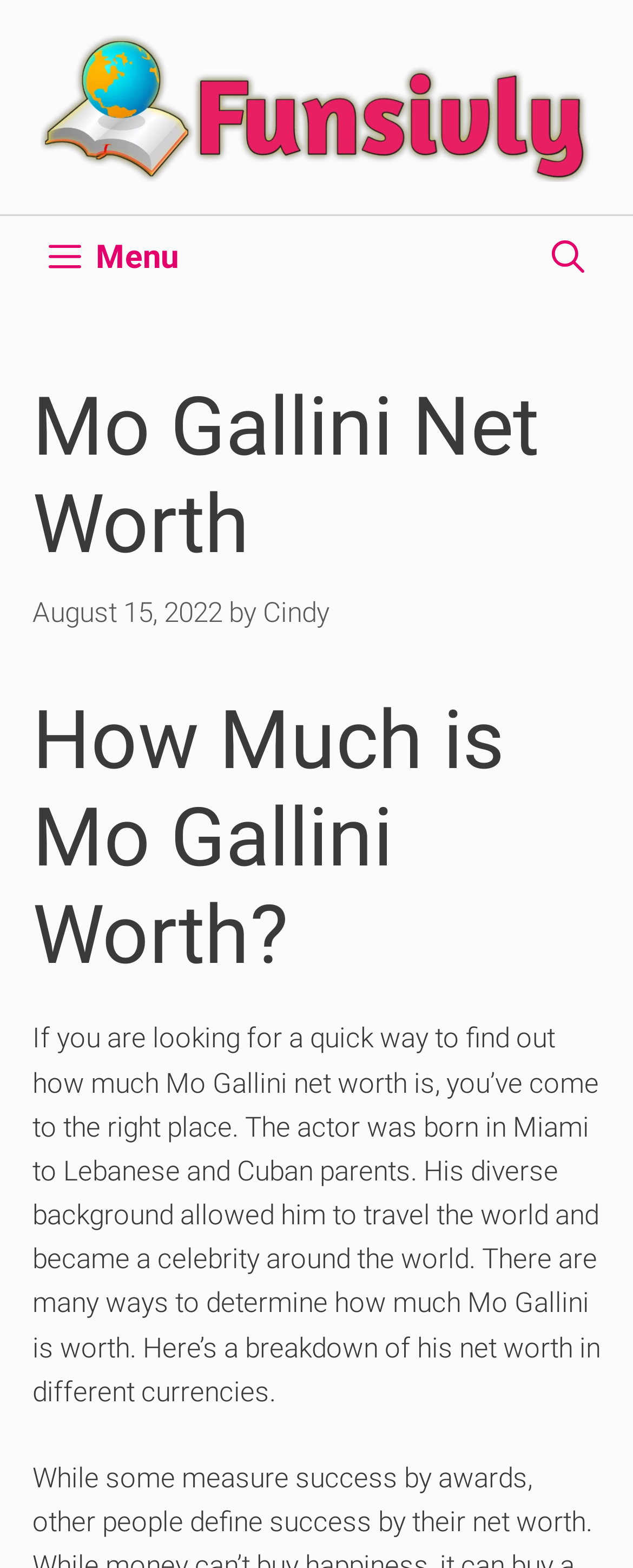Bounding box coordinates are to be given in the format (top-left x, top-left y, bottom-right x, bottom-right y). All values must be floating point numbers between 0 and 1. Provide the bounding box coordinate for the UI element described as: aria-label="Open Search Bar"

[0.821, 0.138, 0.974, 0.19]